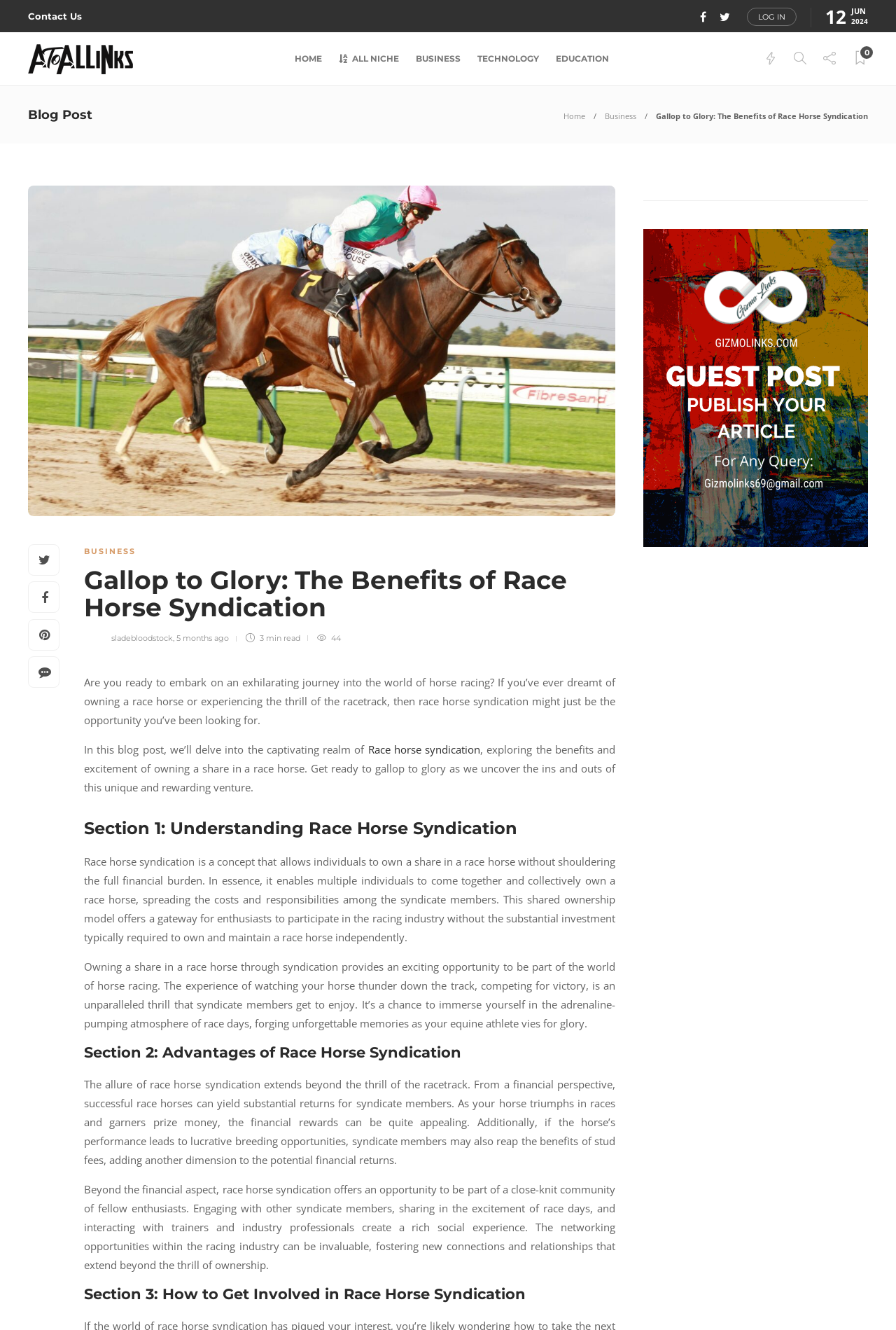Can you locate the main headline on this webpage and provide its text content?

Gallop to Glory: The Benefits of Race Horse Syndication 